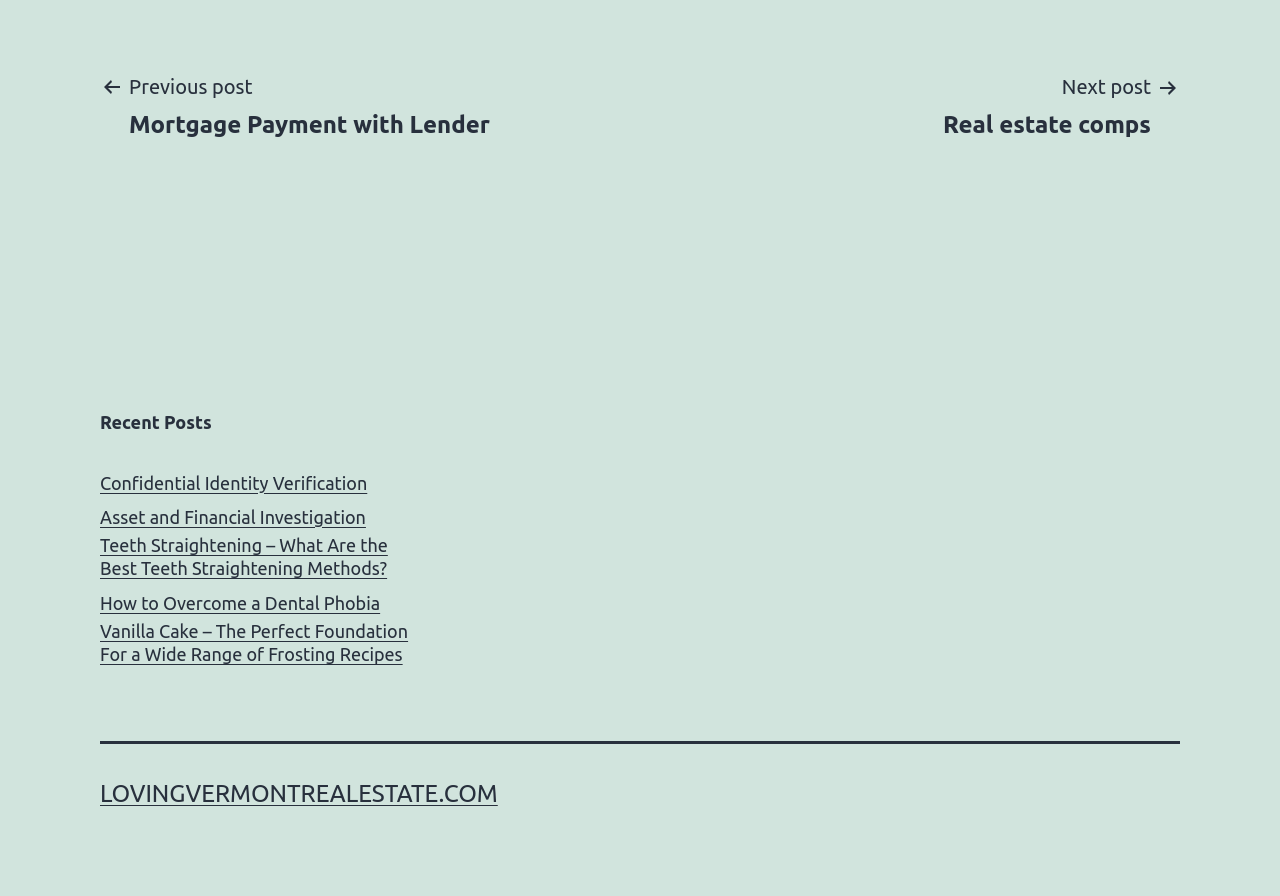Locate the bounding box coordinates of the clickable region to complete the following instruction: "Visit LOVINGVERMONTREALESTATE.COM."

[0.078, 0.871, 0.389, 0.901]